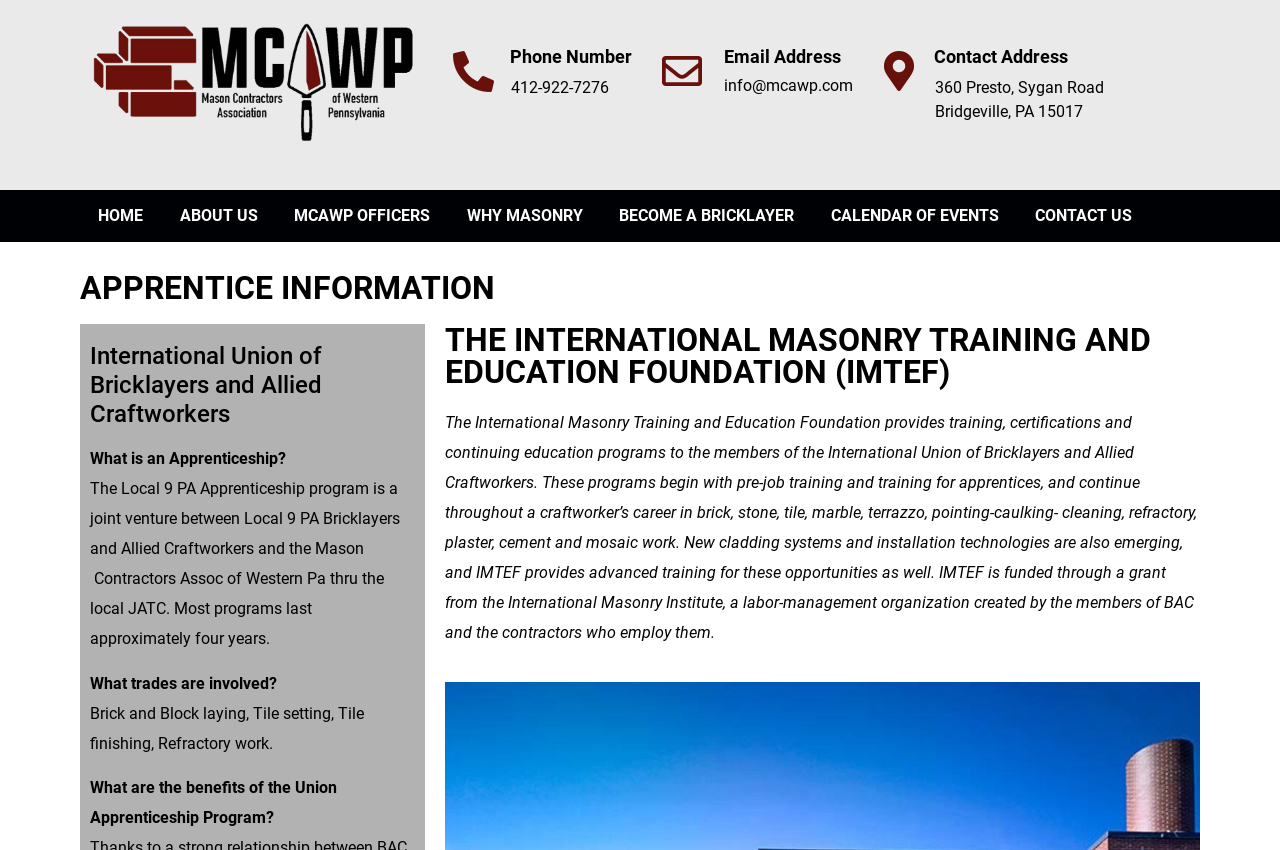Using the provided description MCAWP OFFICERS, find the bounding box coordinates for the UI element. Provide the coordinates in (top-left x, top-left y, bottom-right x, bottom-right y) format, ensuring all values are between 0 and 1.

[0.216, 0.235, 0.35, 0.273]